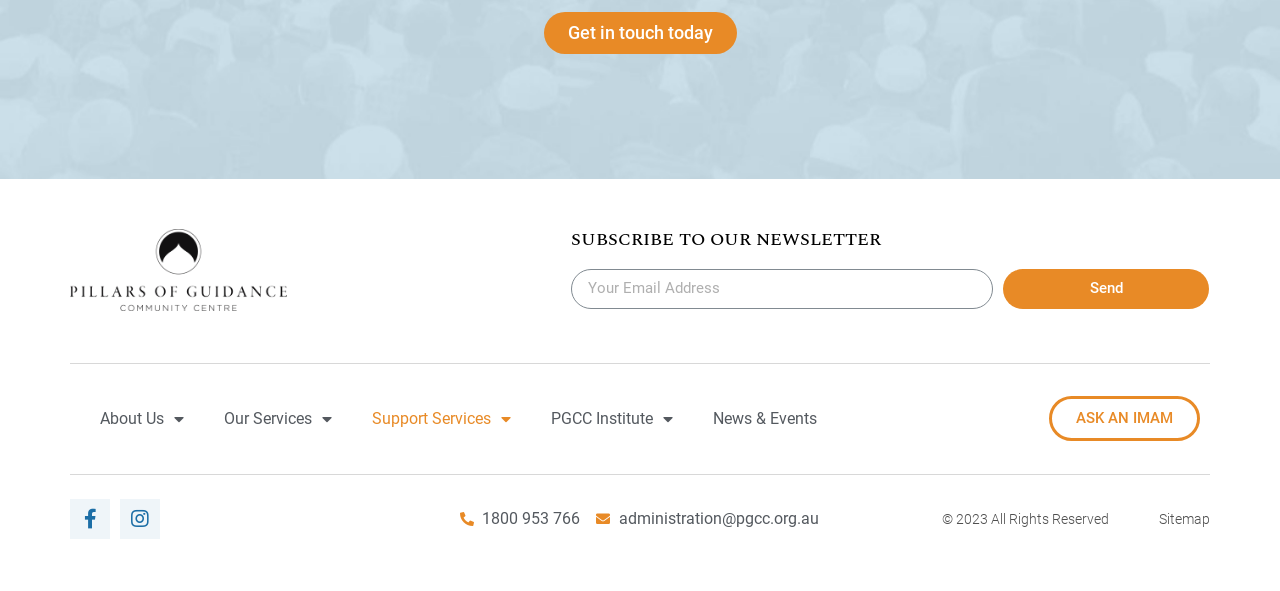Please find the bounding box coordinates for the clickable element needed to perform this instruction: "View the sitemap".

[0.905, 0.864, 0.945, 0.891]